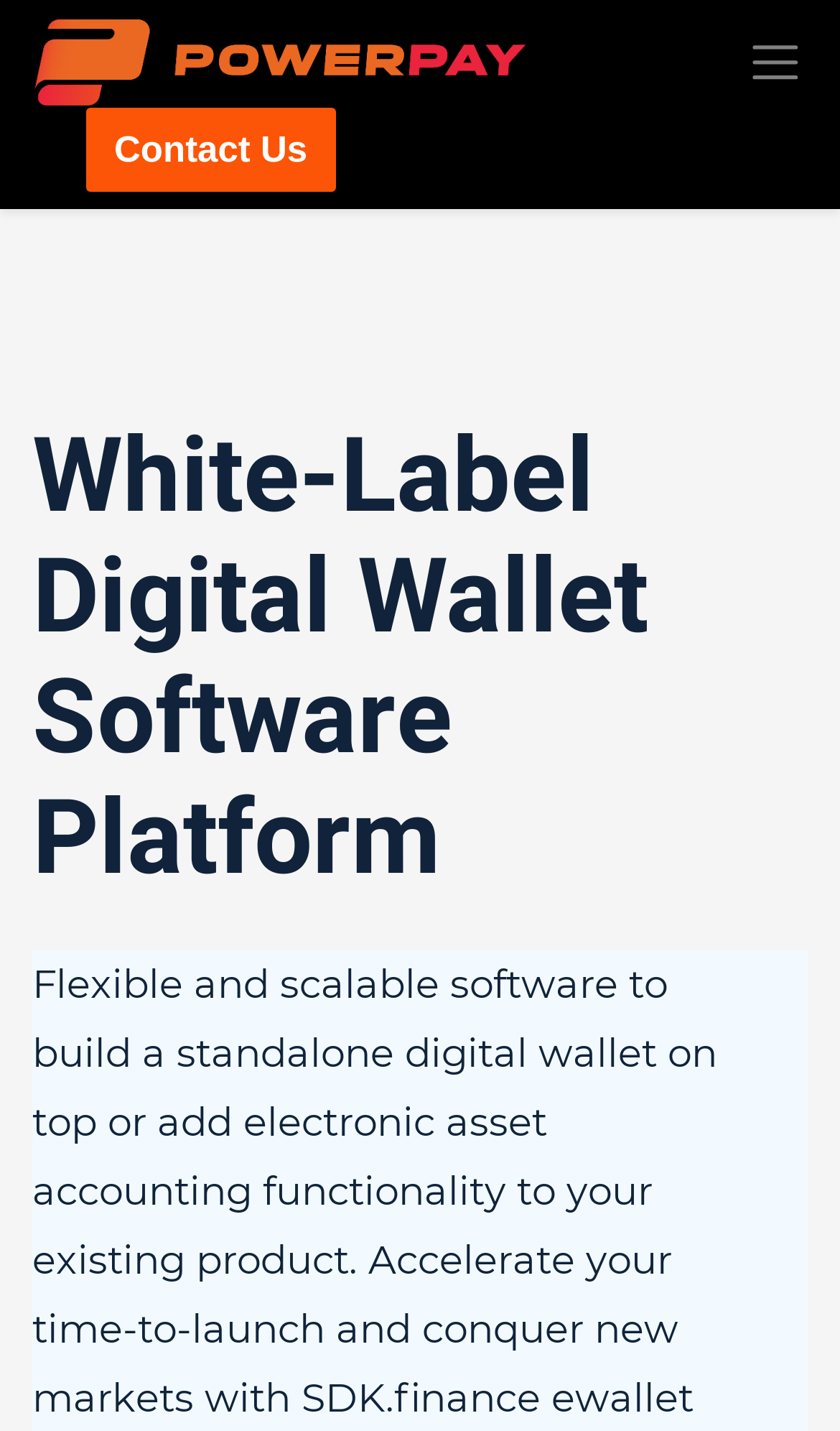Please find the bounding box for the following UI element description. Provide the coordinates in (top-left x, top-left y, bottom-right x, bottom-right y) format, with values between 0 and 1: parent_node: Contact Us

[0.041, 0.012, 0.625, 0.075]